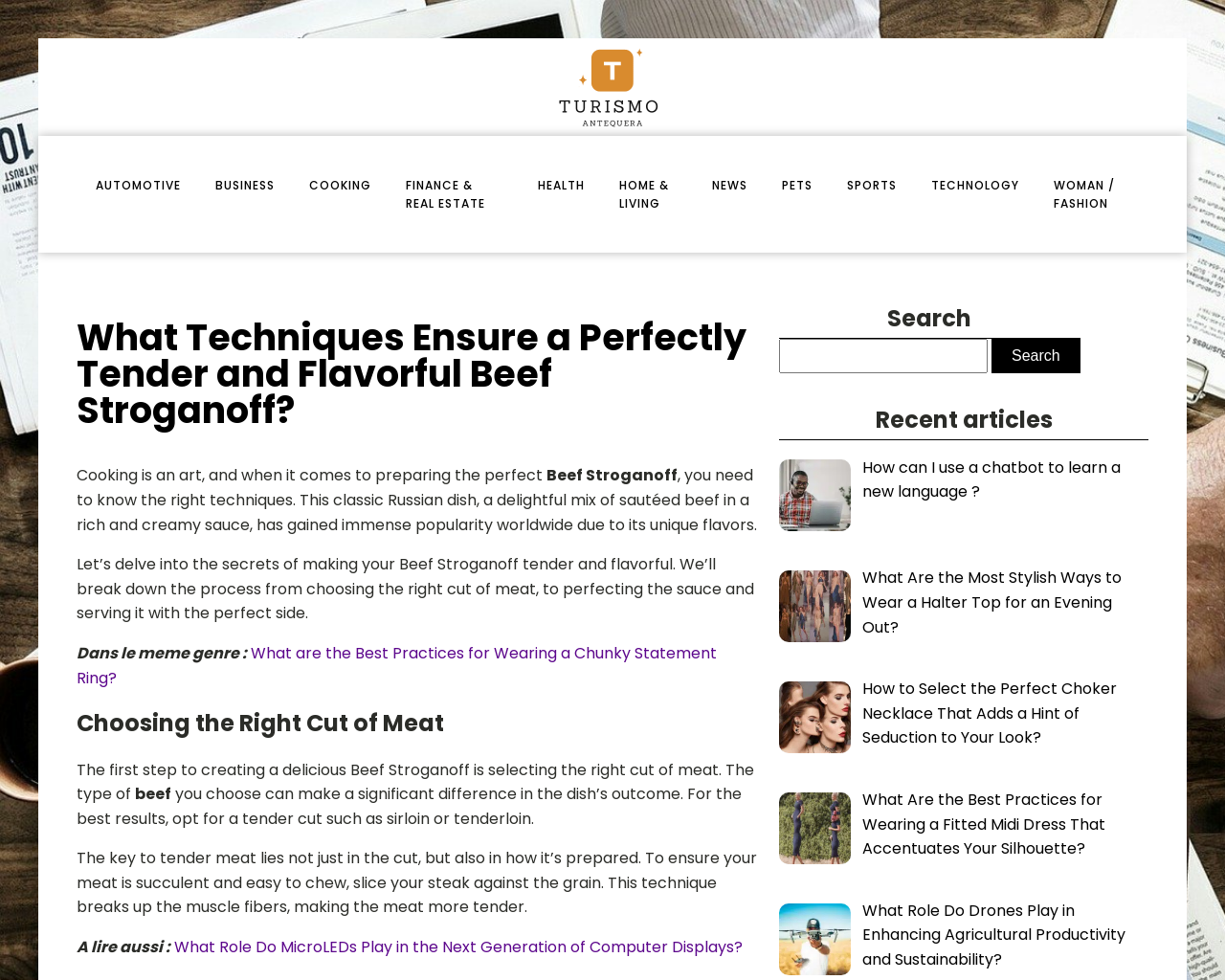What are the recent articles listed on the webpage?
Refer to the screenshot and answer in one word or phrase.

Various articles